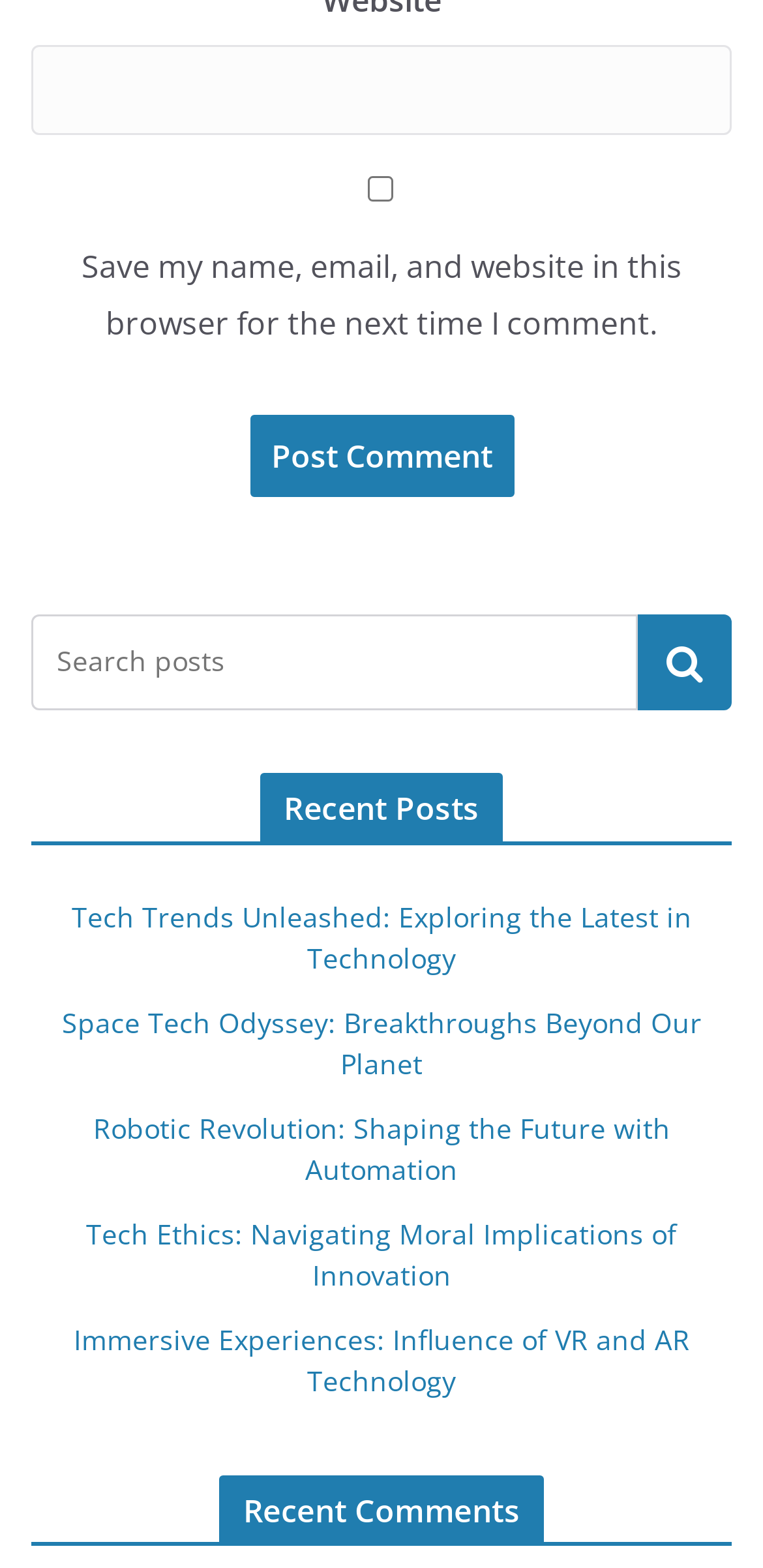Review the image closely and give a comprehensive answer to the question: How many sections are there on the webpage?

I identified three main sections on the webpage: a comment section, a search section, and a section listing recent posts and comments.